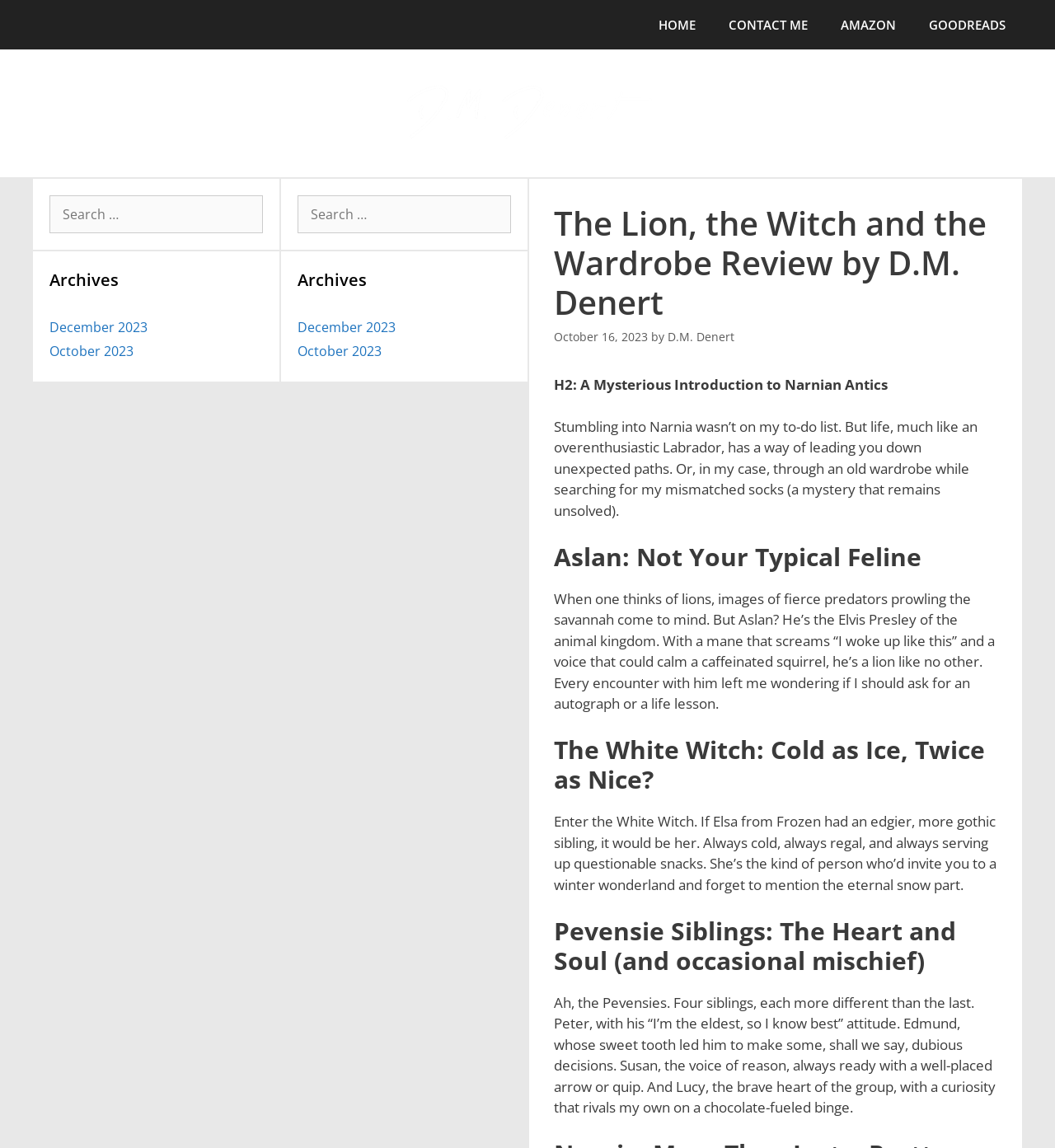Determine the bounding box coordinates for the element that should be clicked to follow this instruction: "View October 2023 archives". The coordinates should be given as four float numbers between 0 and 1, in the format [left, top, right, bottom].

[0.047, 0.298, 0.127, 0.314]